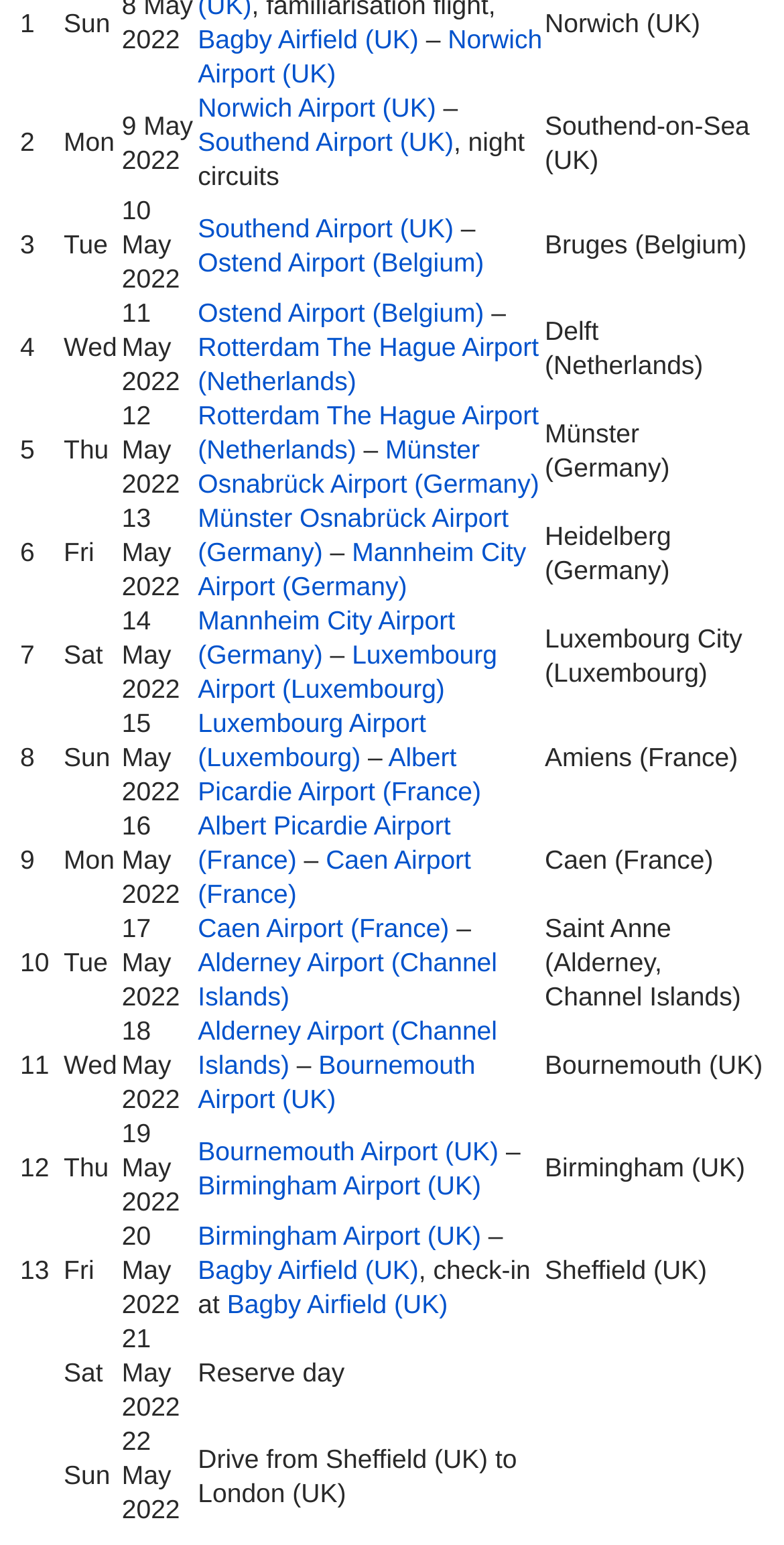Please identify the bounding box coordinates of the clickable region that I should interact with to perform the following instruction: "Visit Southend Airport page". The coordinates should be expressed as four float numbers between 0 and 1, i.e., [left, top, right, bottom].

[0.252, 0.082, 0.579, 0.102]